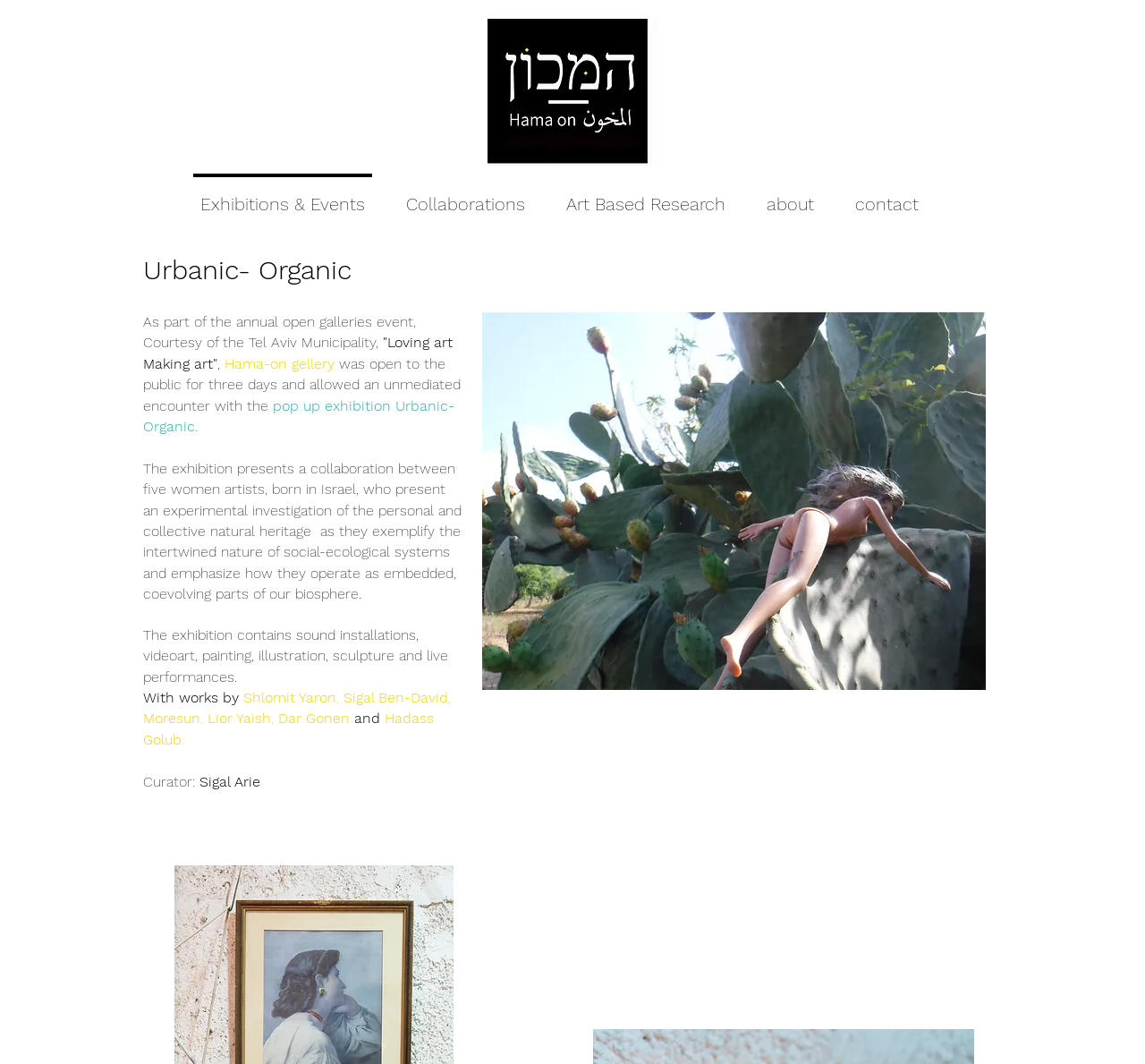What type of artworks are presented in the exhibition? Please answer the question using a single word or phrase based on the image.

Sound installations, videoart, painting, illustration, sculpture and live performances